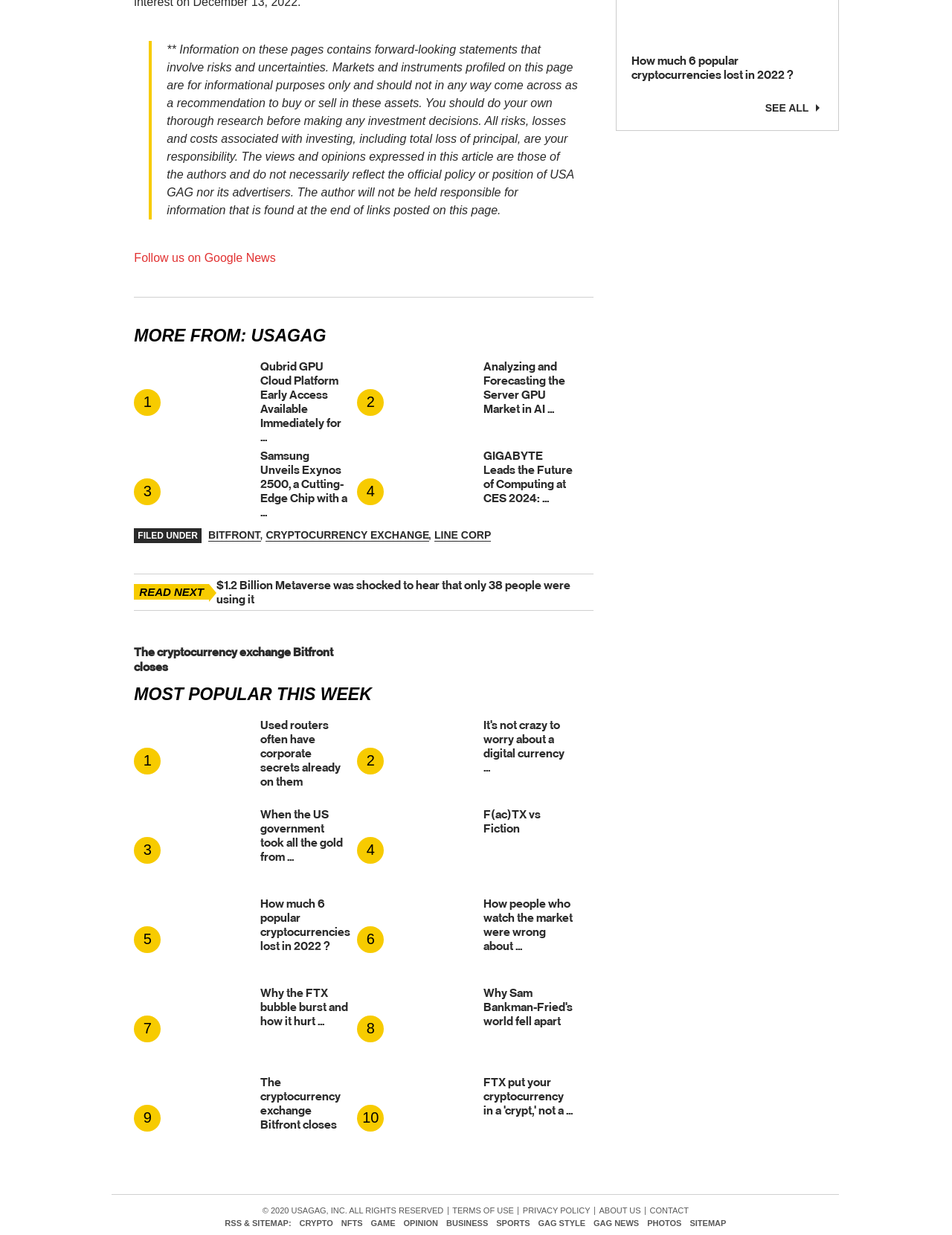Please specify the bounding box coordinates of the area that should be clicked to accomplish the following instruction: "Read more about Qubrid GPU Cloud Platform Early Access". The coordinates should consist of four float numbers between 0 and 1, i.e., [left, top, right, bottom].

[0.157, 0.291, 0.262, 0.347]